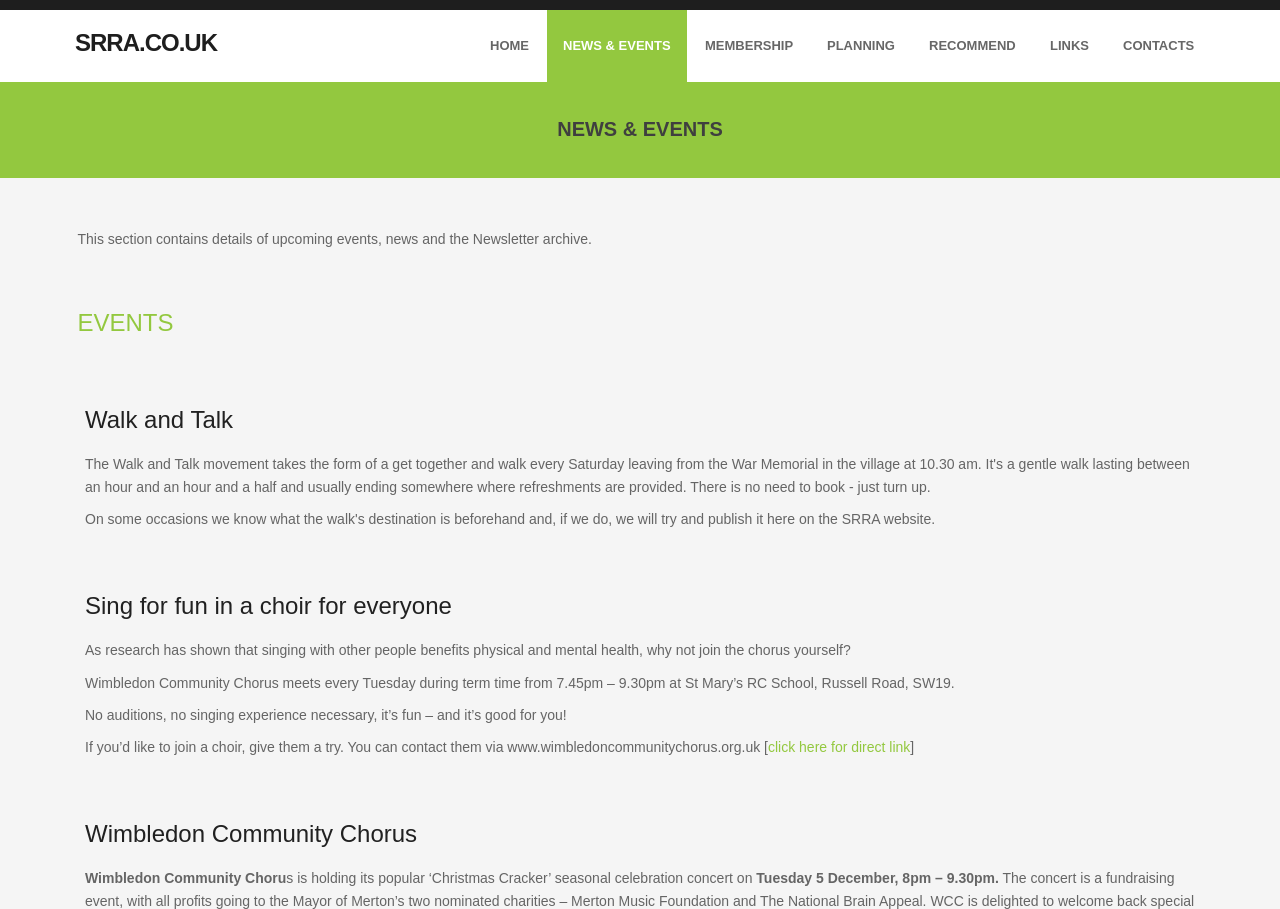How many links are in the top navigation bar?
Refer to the image and give a detailed answer to the query.

I counted the links in the top navigation bar, which are 'HOME', 'NEWS & EVENTS', 'MEMBERSHIP', 'PLANNING', 'RECOMMEND', and 'LINKS', and found that there are 6 links in total.